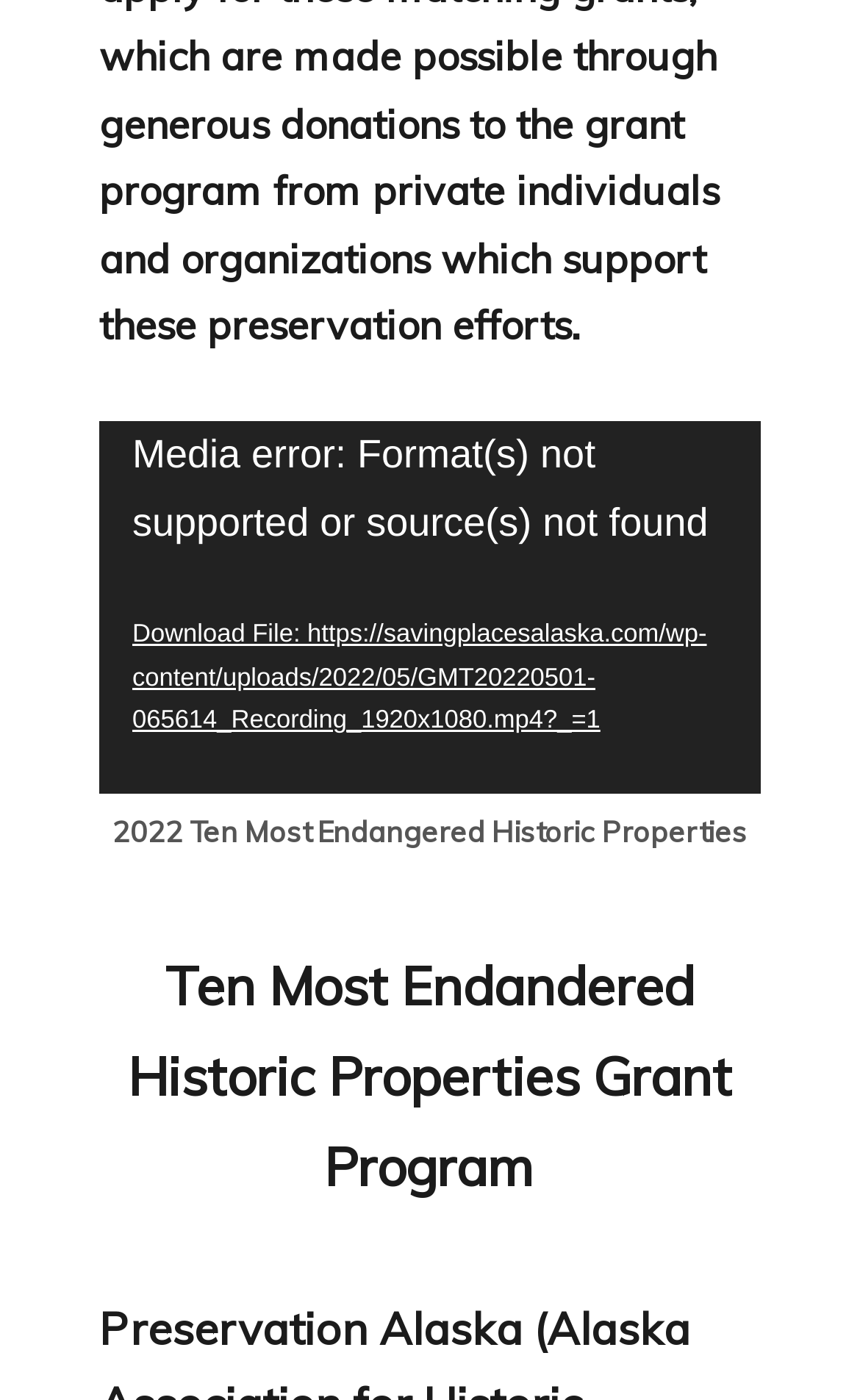What is the name of the historic properties grant program?
Using the information presented in the image, please offer a detailed response to the question.

I found a static text element with the text 'Ten Most Endangered Historic Properties Grant Program' below the video player, which indicates the name of the historic properties grant program.